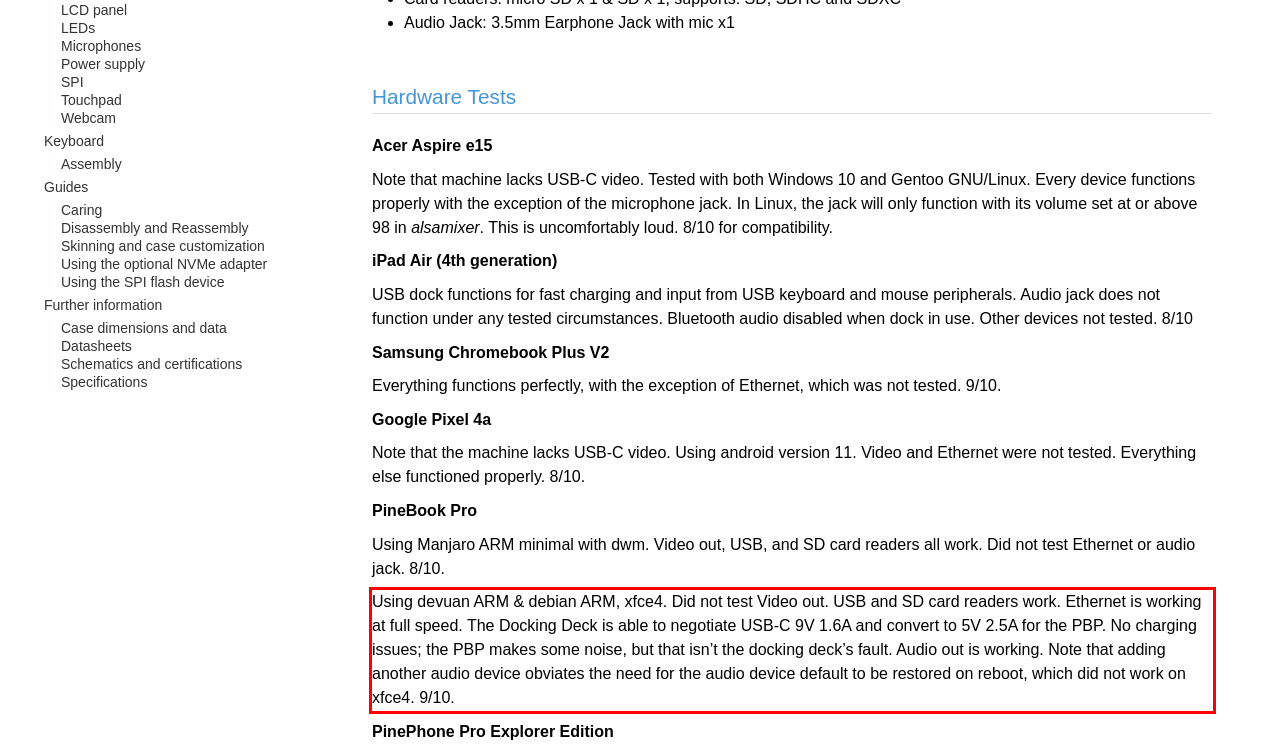Analyze the screenshot of the webpage that features a red bounding box and recognize the text content enclosed within this red bounding box.

Using devuan ARM & debian ARM, xfce4. Did not test Video out. USB and SD card readers work. Ethernet is working at full speed. The Docking Deck is able to negotiate USB-C 9V 1.6A and convert to 5V 2.5A for the PBP. No charging issues; the PBP makes some noise, but that isn’t the docking deck’s fault. Audio out is working. Note that adding another audio device obviates the need for the audio device default to be restored on reboot, which did not work on xfce4. 9/10.